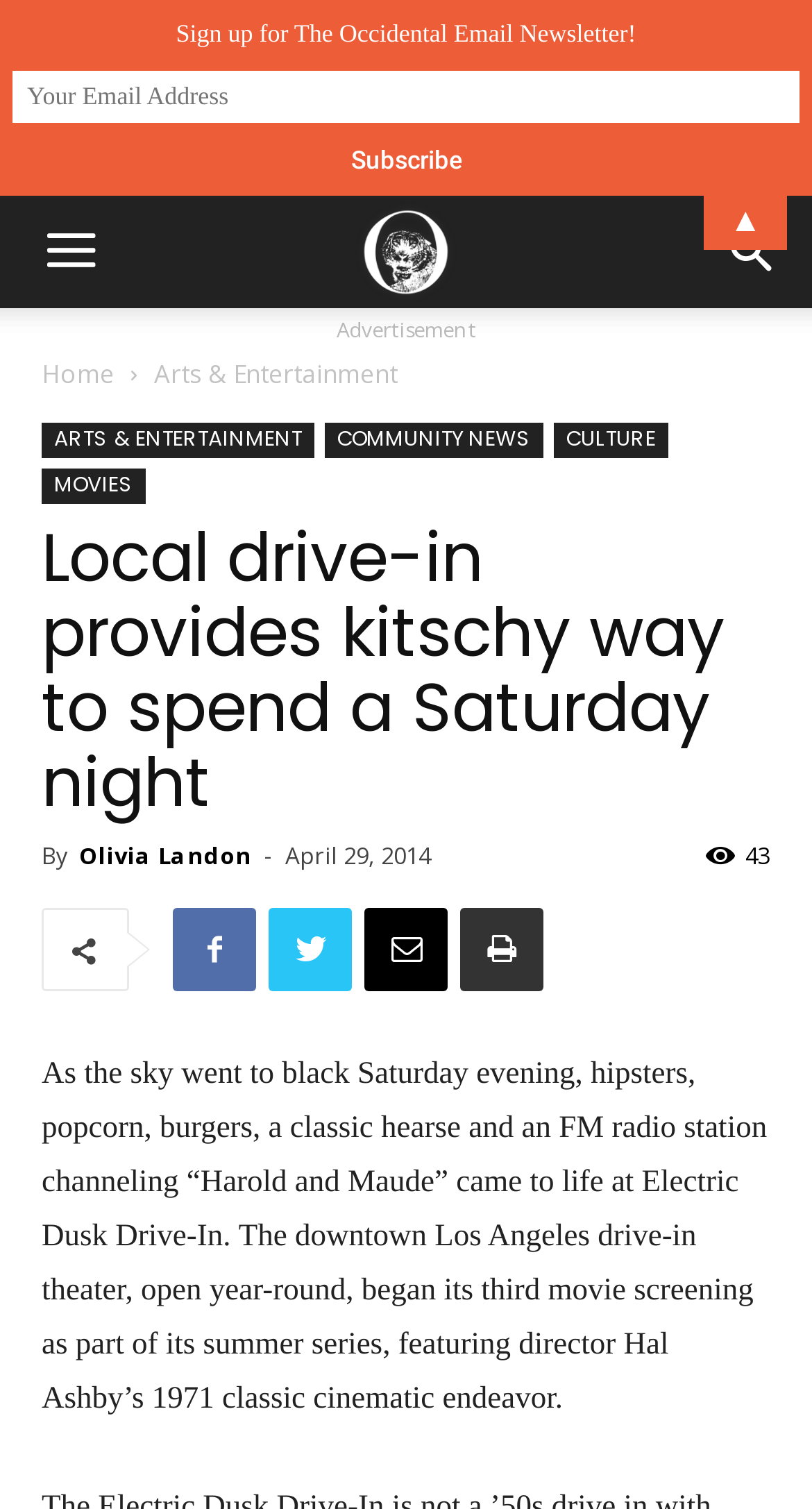Please provide the bounding box coordinate of the region that matches the element description: Olivia Landon. Coordinates should be in the format (top-left x, top-left y, bottom-right x, bottom-right y) and all values should be between 0 and 1.

[0.097, 0.556, 0.31, 0.577]